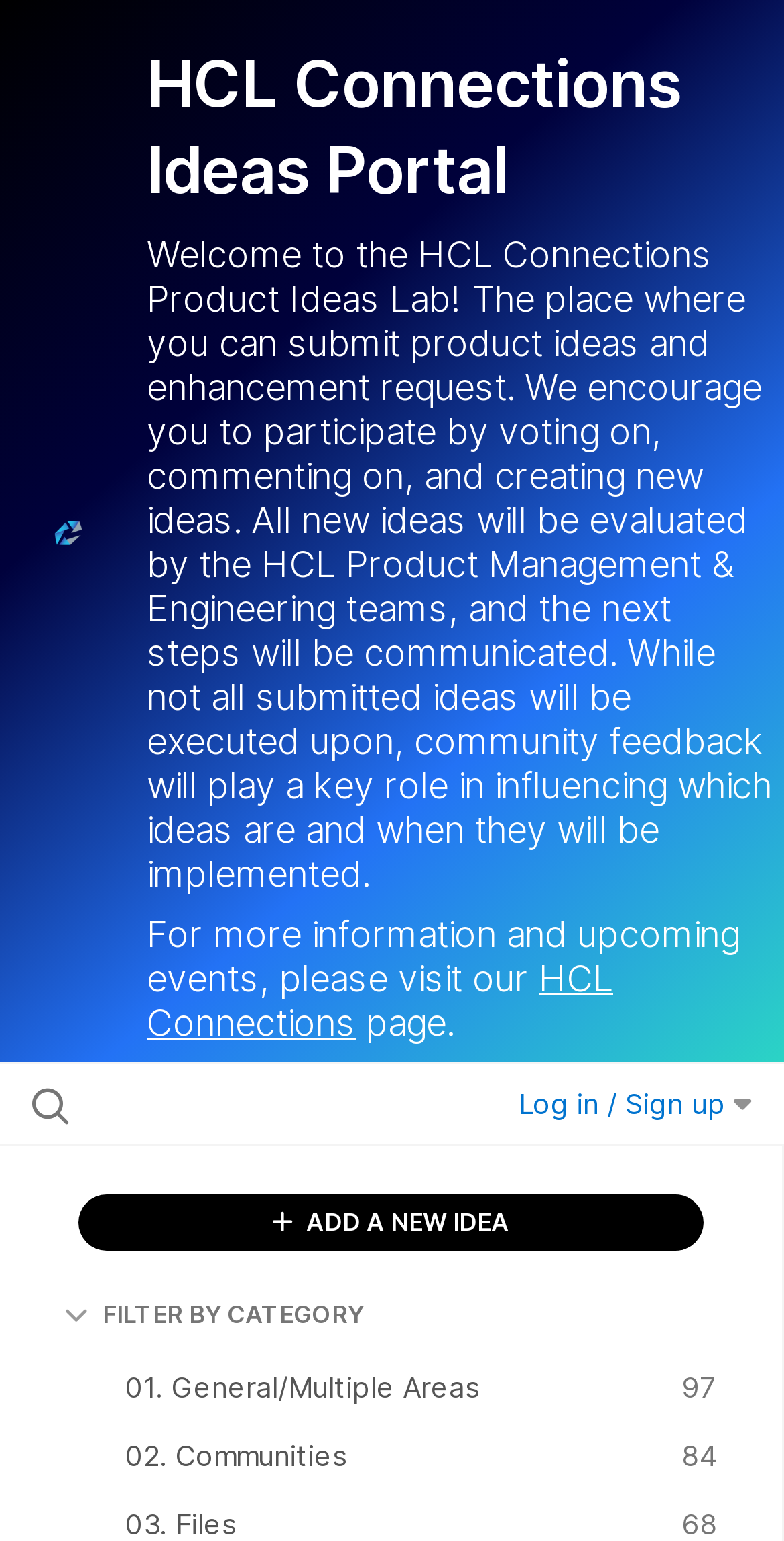Describe every aspect of the webpage in a detailed manner.

The webpage is the HCL Connections Ideas Portal, which appears to be a platform for submitting and discussing product ideas and enhancement requests. At the top left corner, there is a logo of HCL Software Ideas Portal, accompanied by a link to the logo. 

Below the logo, the title "HCL Connections Ideas Portal" is displayed prominently. A brief introduction to the portal is provided, explaining its purpose and encouraging users to participate by submitting, voting, and commenting on ideas. 

Further down, there is a sentence that invites users to visit the HCL Connections page for more information and upcoming events, with a link to the page. 

On the right side of the page, there is a search box labeled "Search all ideas…" where users can input their search queries. Next to the search box, a "Log in / Sign up" button is located. 

Below the search box, a prominent call-to-action button "ADD A NEW IDEA" is displayed, encouraging users to submit their ideas. 

The page also features a filtering system, with a heading "FILTER BY CATEGORY" and a button to expand or collapse the filter options. The filter options are categorized into different areas, such as "General/Multiple Areas" and "Communities", with the number of ideas in each category displayed next to the category name.